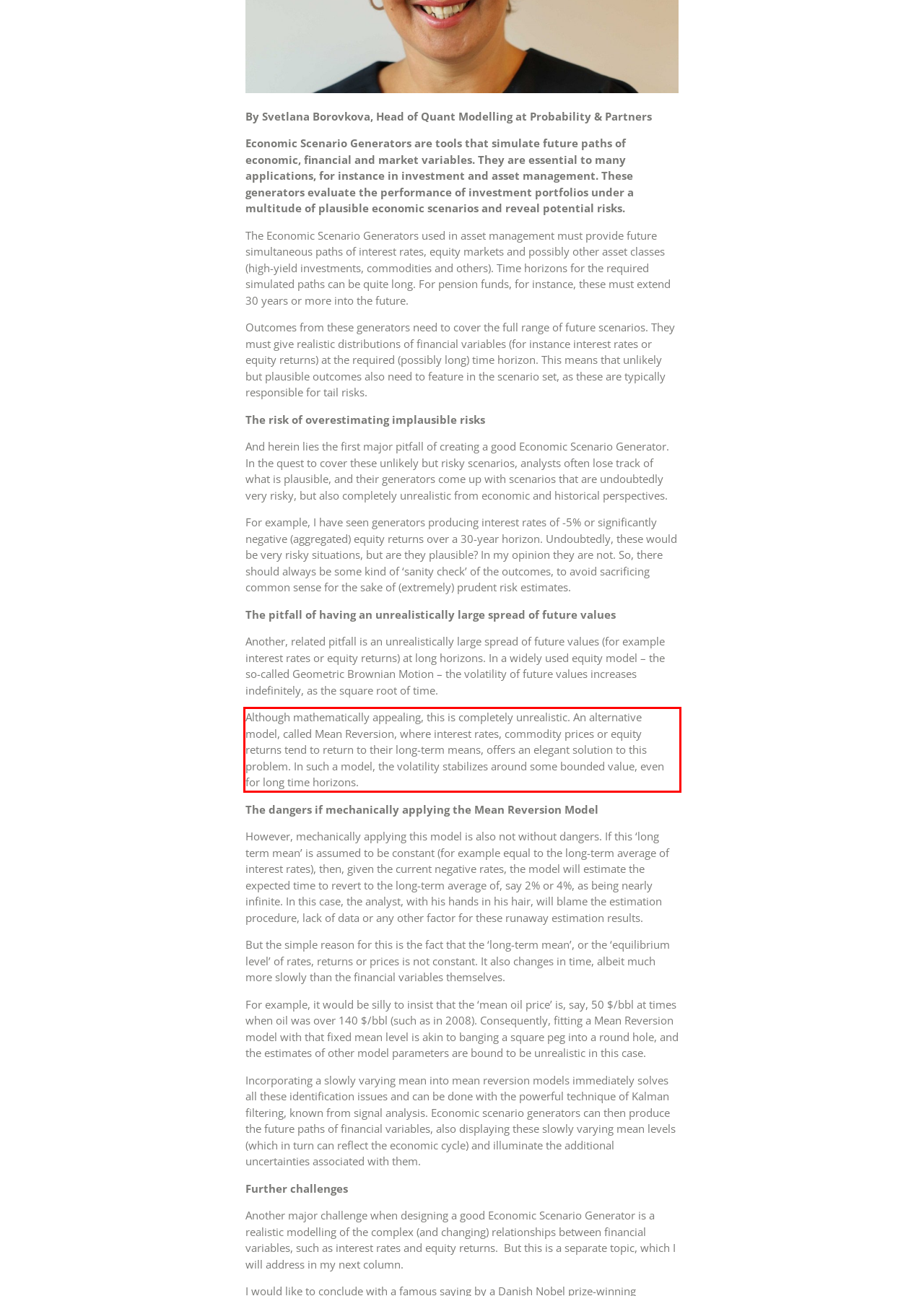You are provided with a screenshot of a webpage featuring a red rectangle bounding box. Extract the text content within this red bounding box using OCR.

Although mathematically appealing, this is completely unrealistic. An alternative model, called Mean Reversion, where interest rates, commodity prices or equity returns tend to return to their long-term means, offers an elegant solution to this problem. In such a model, the volatility stabilizes around some bounded value, even for long time horizons.